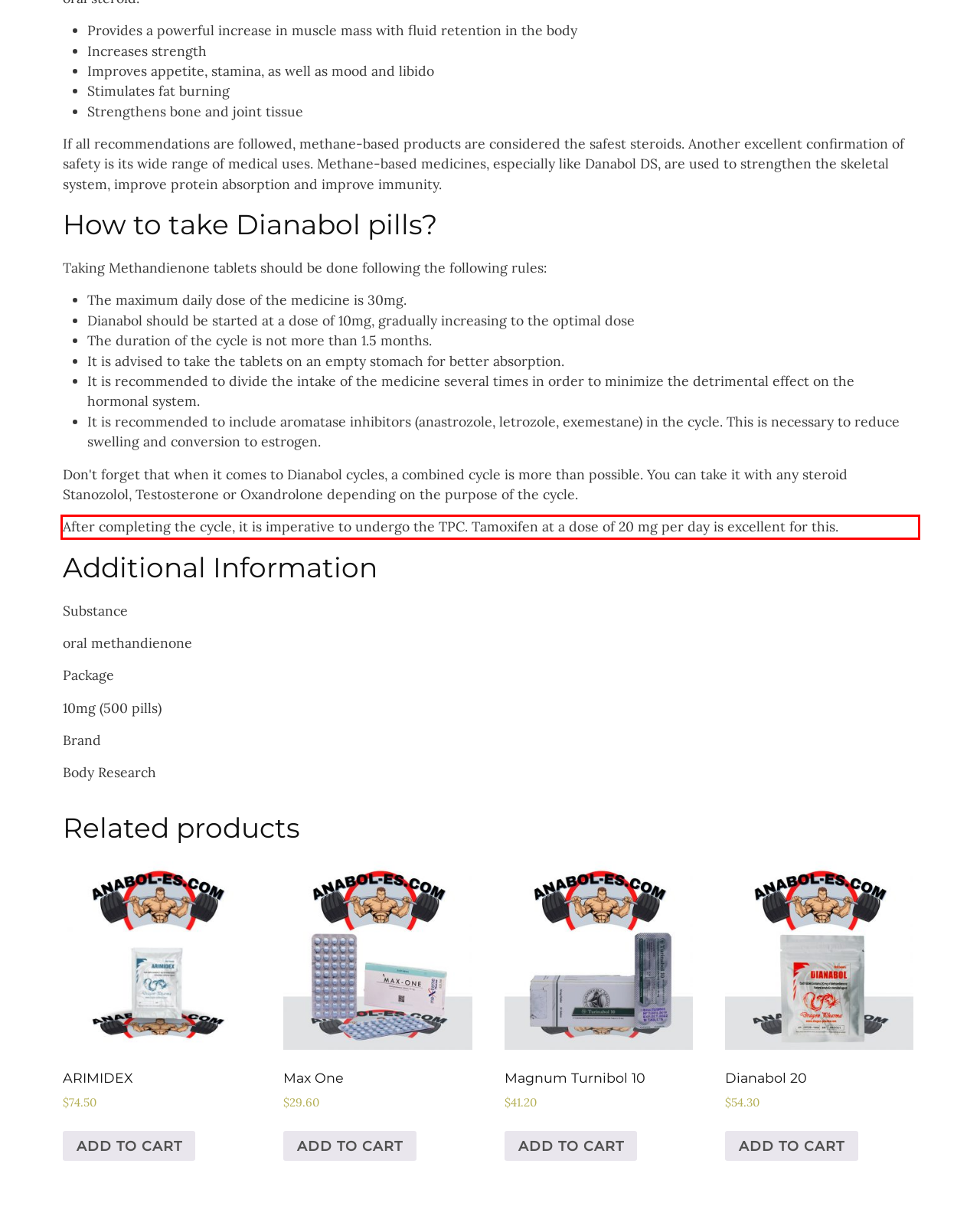Identify and transcribe the text content enclosed by the red bounding box in the given screenshot.

After completing the cycle, it is imperative to undergo the TPC. Tamoxifen at a dose of 20 mg per day is excellent for this.